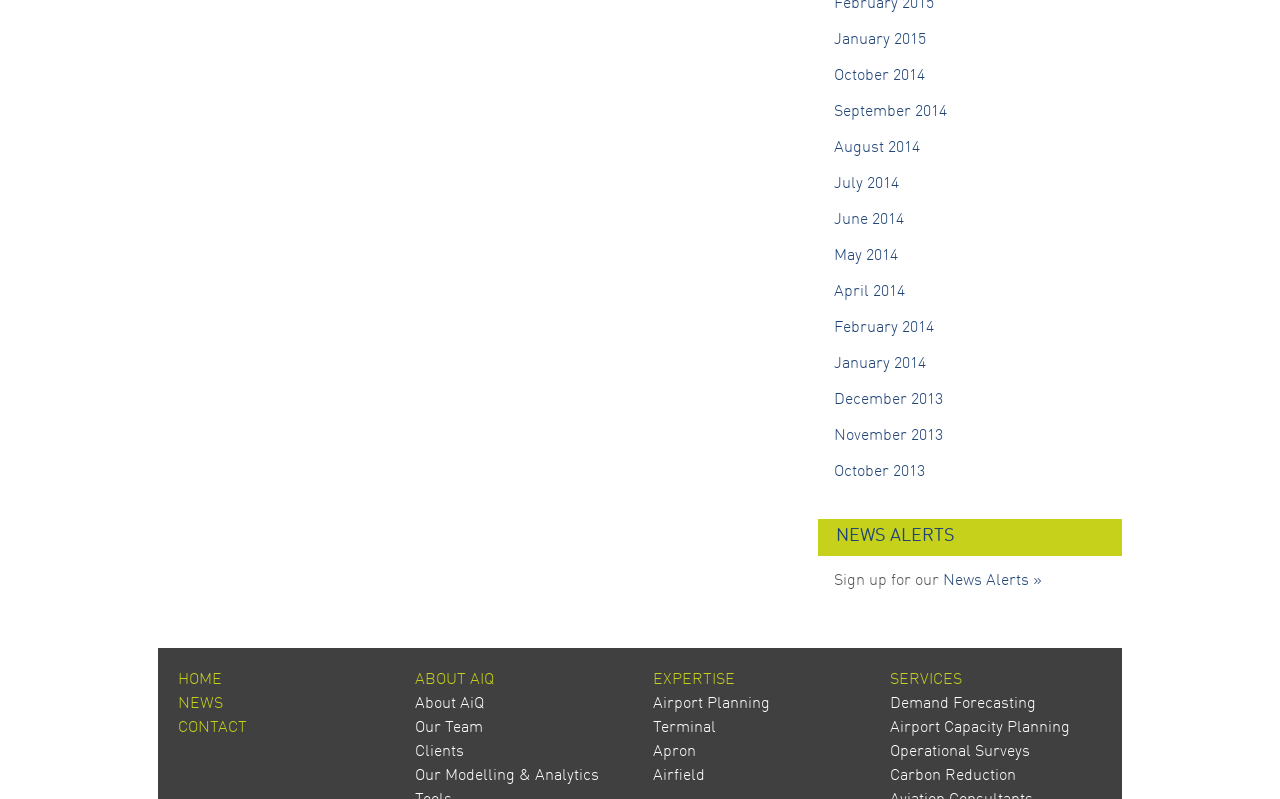Highlight the bounding box coordinates of the element that should be clicked to carry out the following instruction: "Contact AiQ". The coordinates must be given as four float numbers ranging from 0 to 1, i.e., [left, top, right, bottom].

[0.139, 0.901, 0.193, 0.921]